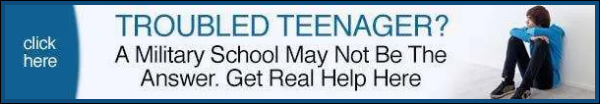Create a detailed narrative of what is happening in the image.

The image is a banner ad addressed to parents or guardians of troubled teenagers. It emphasizes the message "TROUBLED TEENAGER?" prominently at the top, suggesting that traditional military schools might not be the best solution for their issues. Below this, the text states, "A Military School May Not Be The Answer. Get Real Help Here," encouraging viewers to seek alternative support and resources. The image also features a visual of a teenager sitting alone, dressed in casual attire, conveying a sense of isolation or distress. This combination of text and imagery aims to resonate emotionally with viewers, urging them to consider more tailored options for helping their children.